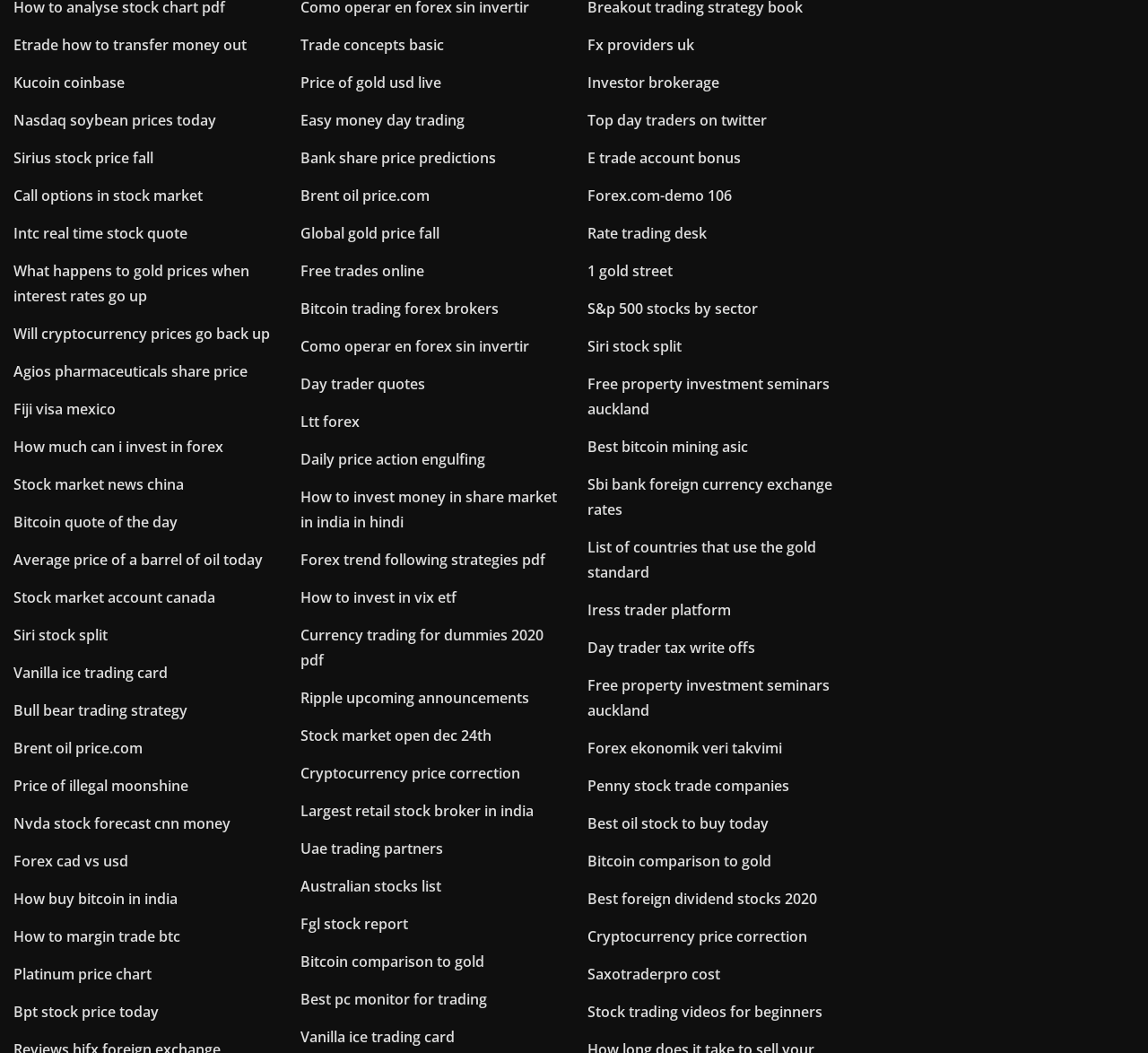Find the bounding box coordinates for the area that must be clicked to perform this action: "Read 'How to invest money in share market in india in hindi'".

[0.262, 0.463, 0.485, 0.506]